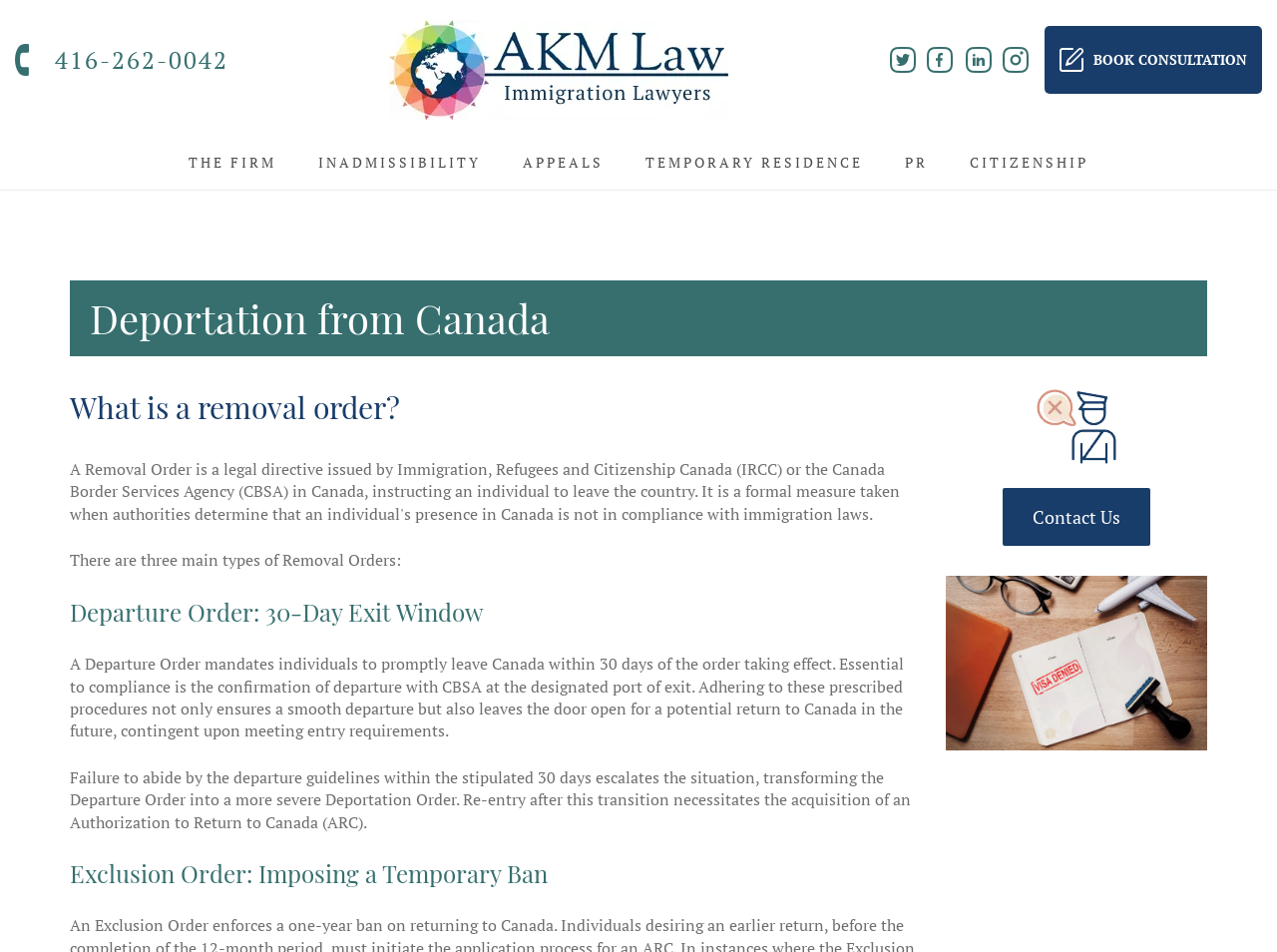Find the bounding box coordinates for the UI element that matches this description: "September 2008".

None